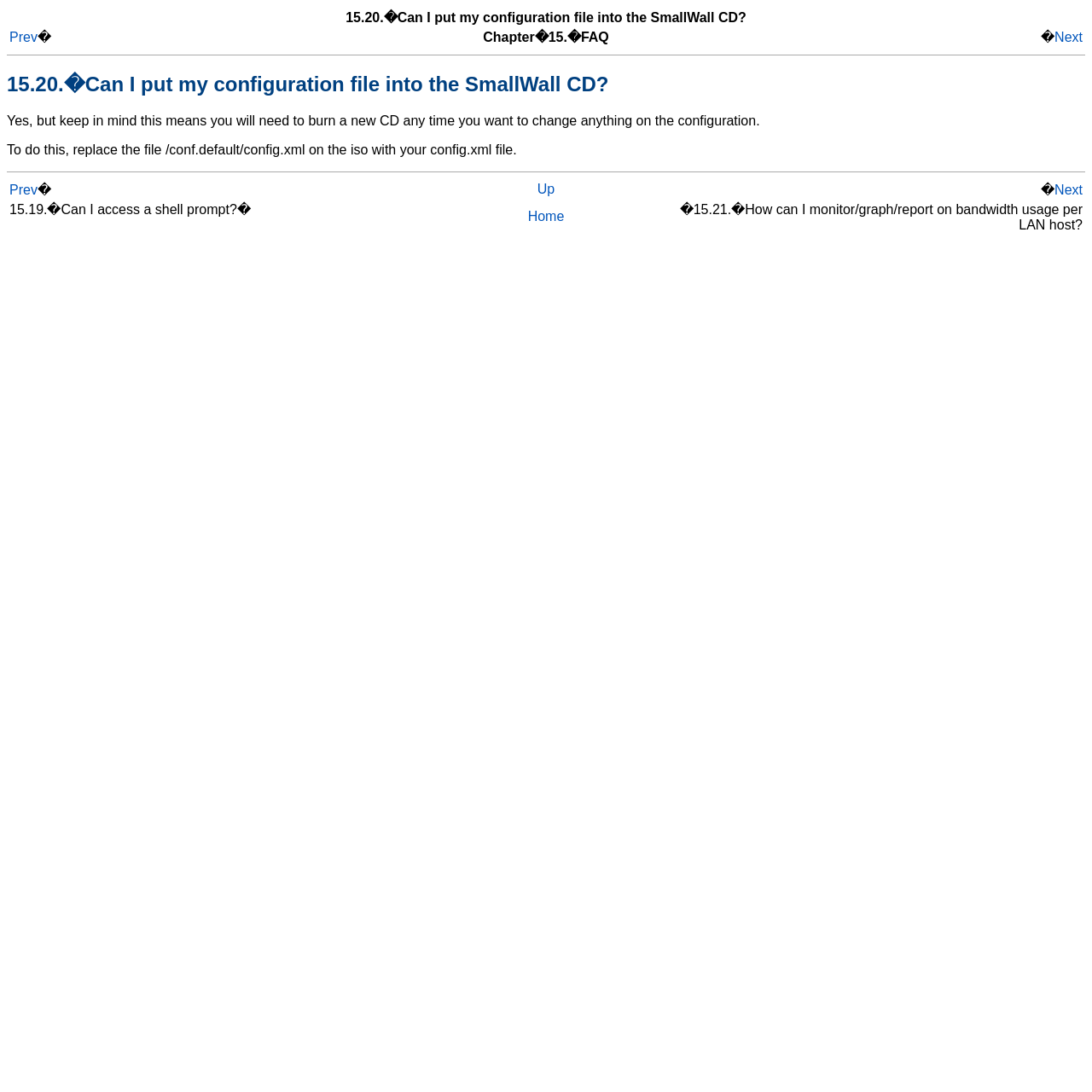Please provide a brief answer to the following inquiry using a single word or phrase:
What is the previous FAQ topic?

Can I access a shell prompt?